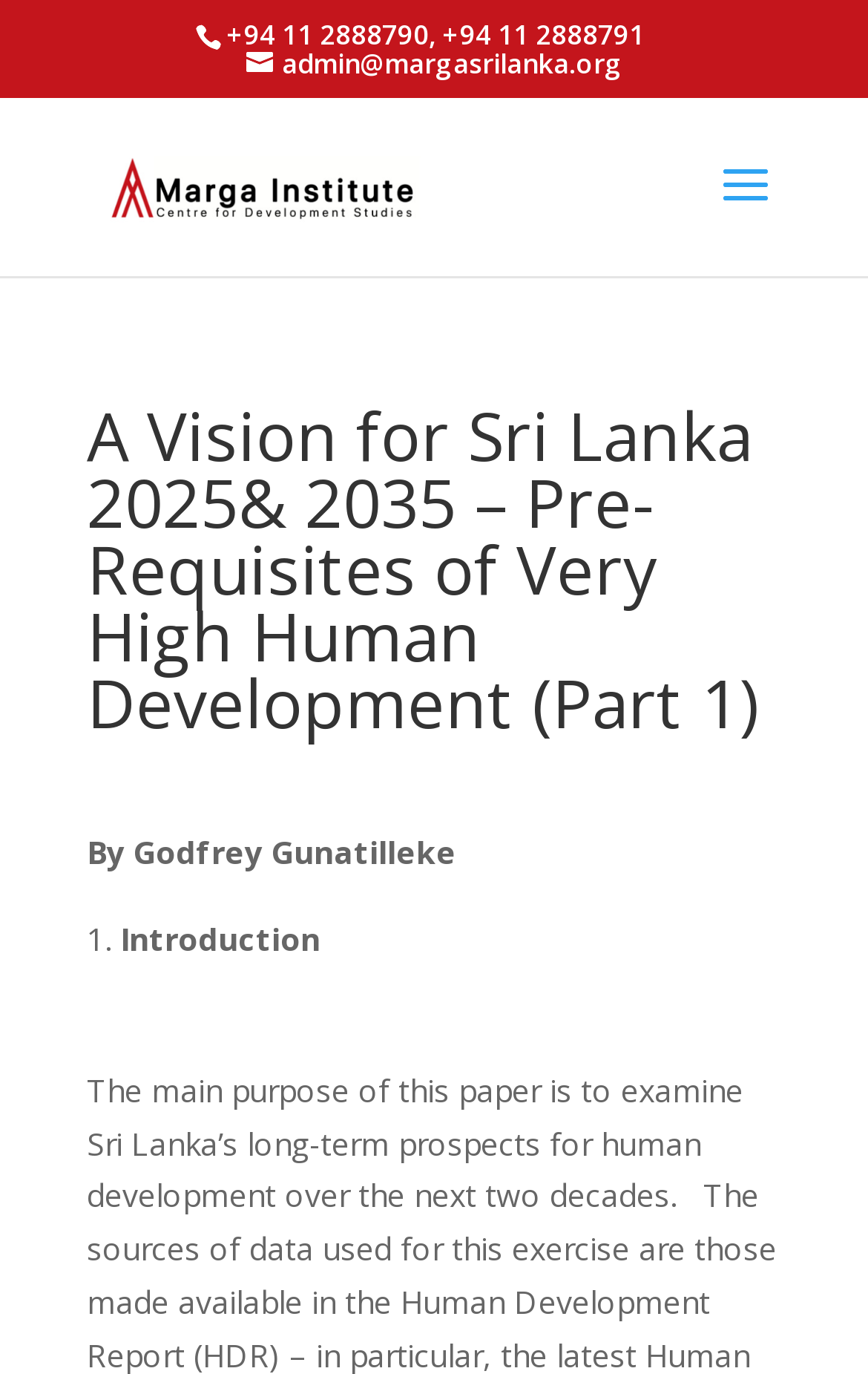Please provide a detailed answer to the question below by examining the image:
What is the phone number on the webpage?

I found the phone number by looking at the StaticText element with the bounding box coordinates [0.26, 0.011, 0.742, 0.039]. The text content of this element is '+94 11 2888790, +94 11 2888791', which is the phone number.